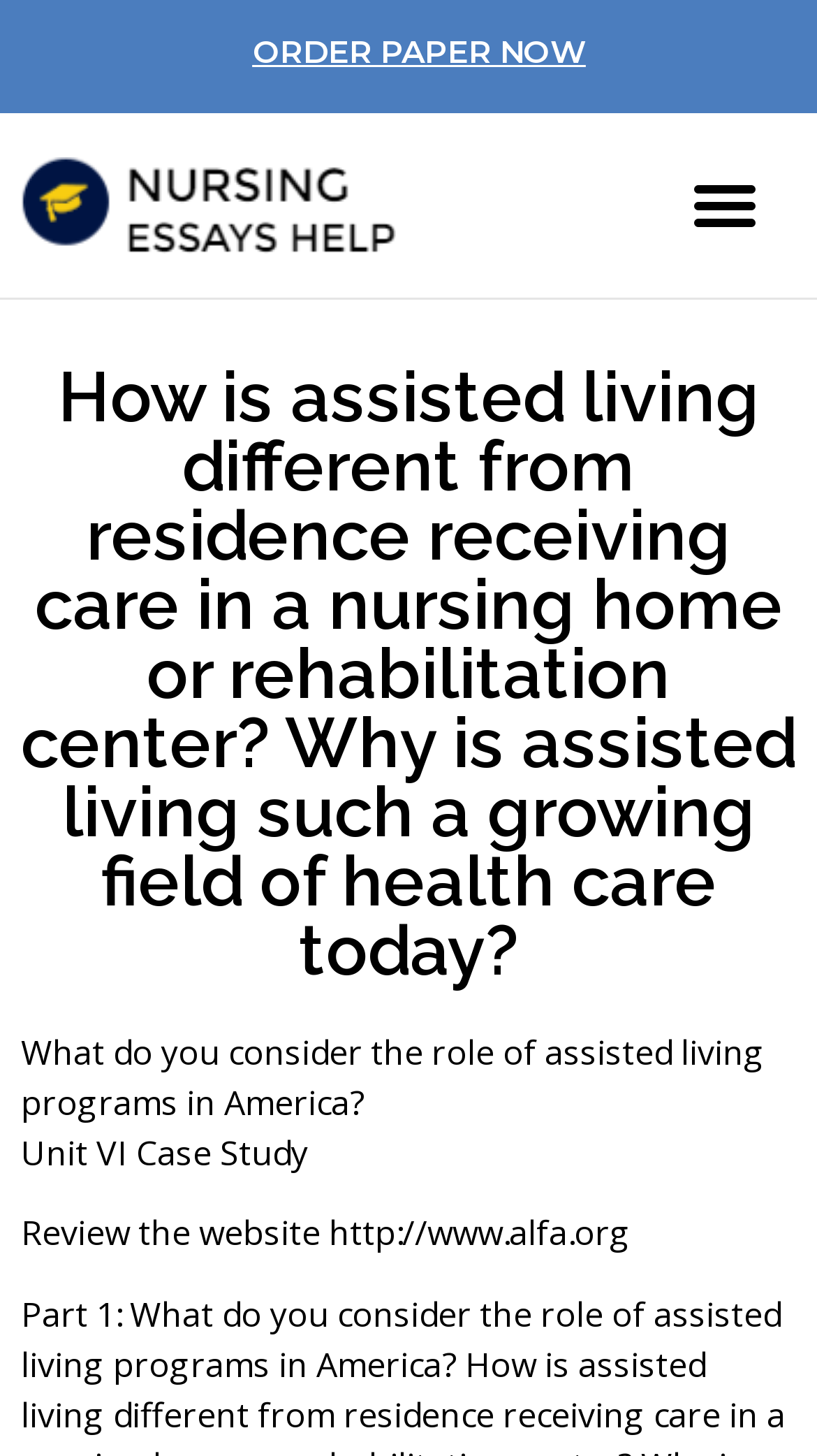Provide the bounding box coordinates of the HTML element described by the text: "PPO". The coordinates should be in the format [left, top, right, bottom] with values between 0 and 1.

None